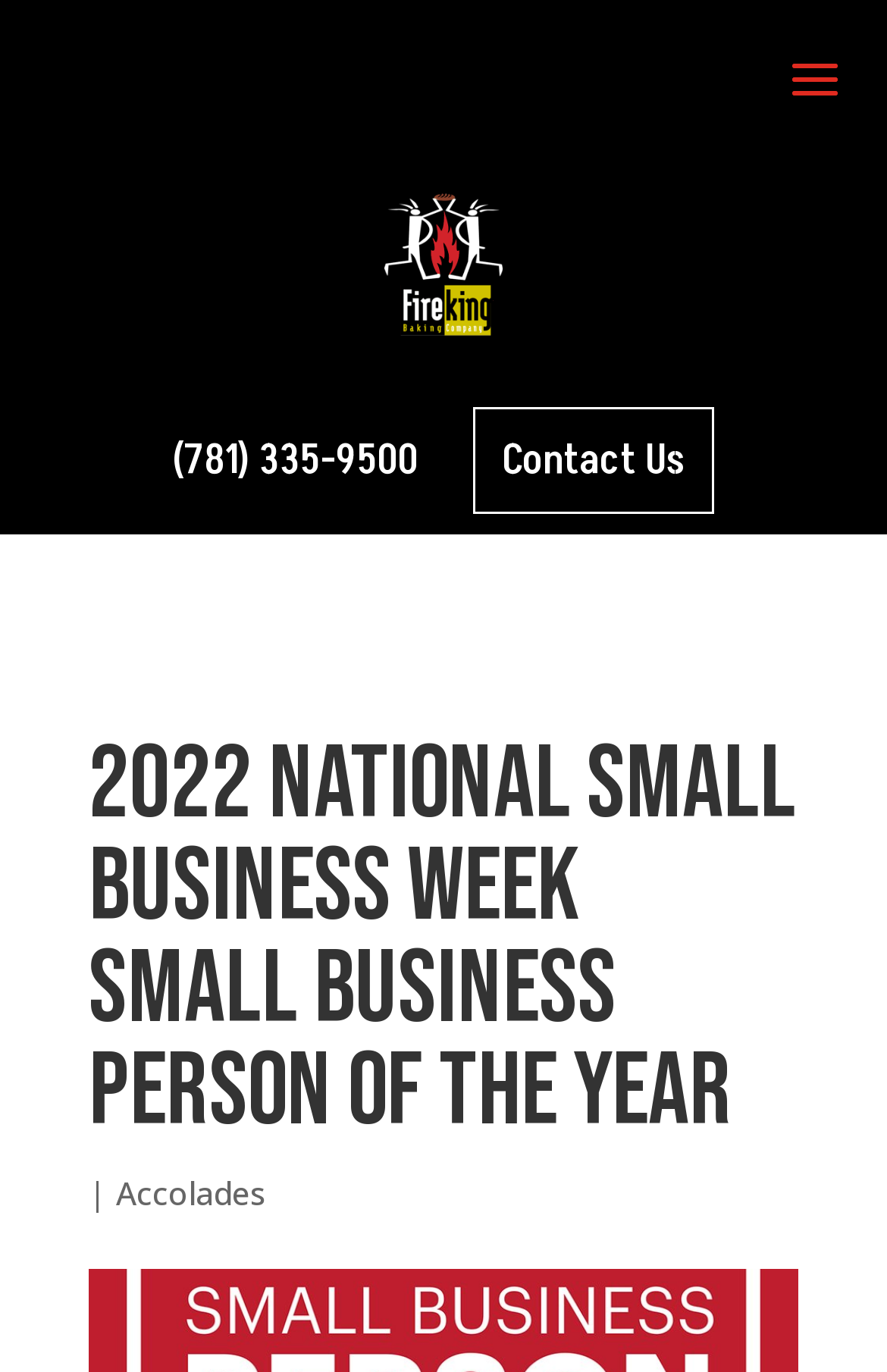What is the title of the award?
Using the image as a reference, answer the question in detail.

I found the title of the award by looking at the heading element with the text '2022 National Small Business Week Small Business Person of the Year' which is located at the top of the webpage.